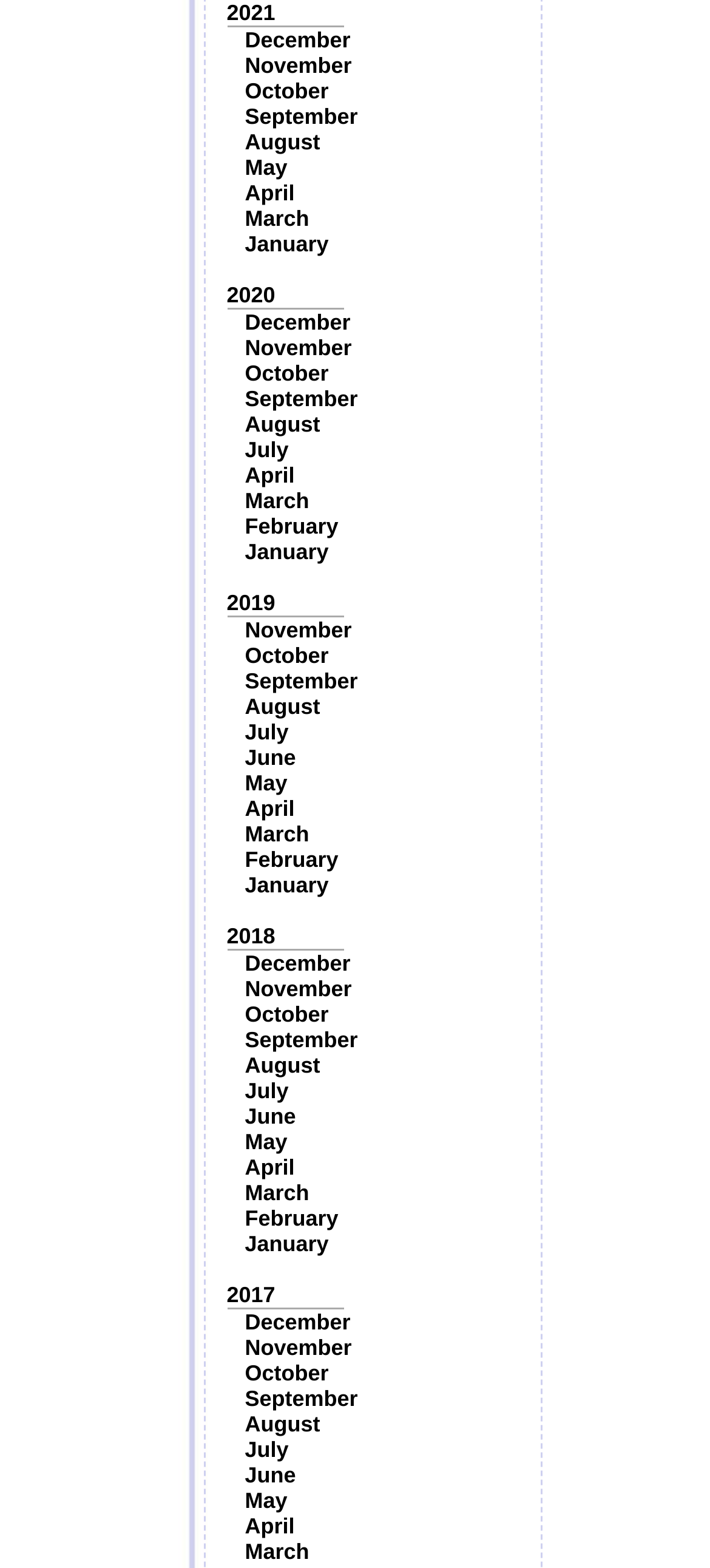Can you determine the bounding box coordinates of the area that needs to be clicked to fulfill the following instruction: "Go to December 2020"?

[0.345, 0.197, 0.494, 0.214]